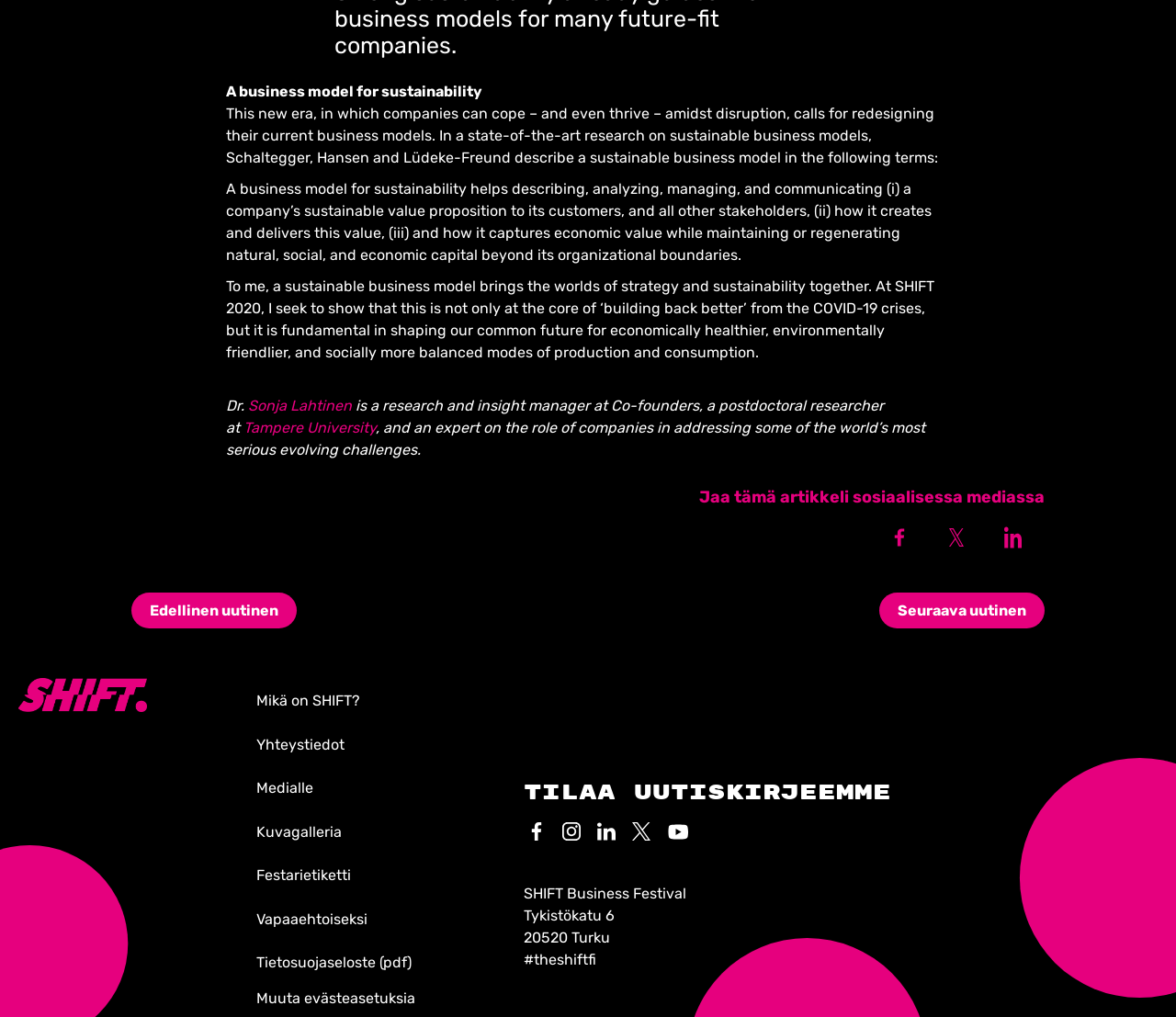Using the provided element description: "Muuta evästeasetuksia", identify the bounding box coordinates. The coordinates should be four floats between 0 and 1 in the order [left, top, right, bottom].

[0.218, 0.972, 0.353, 0.991]